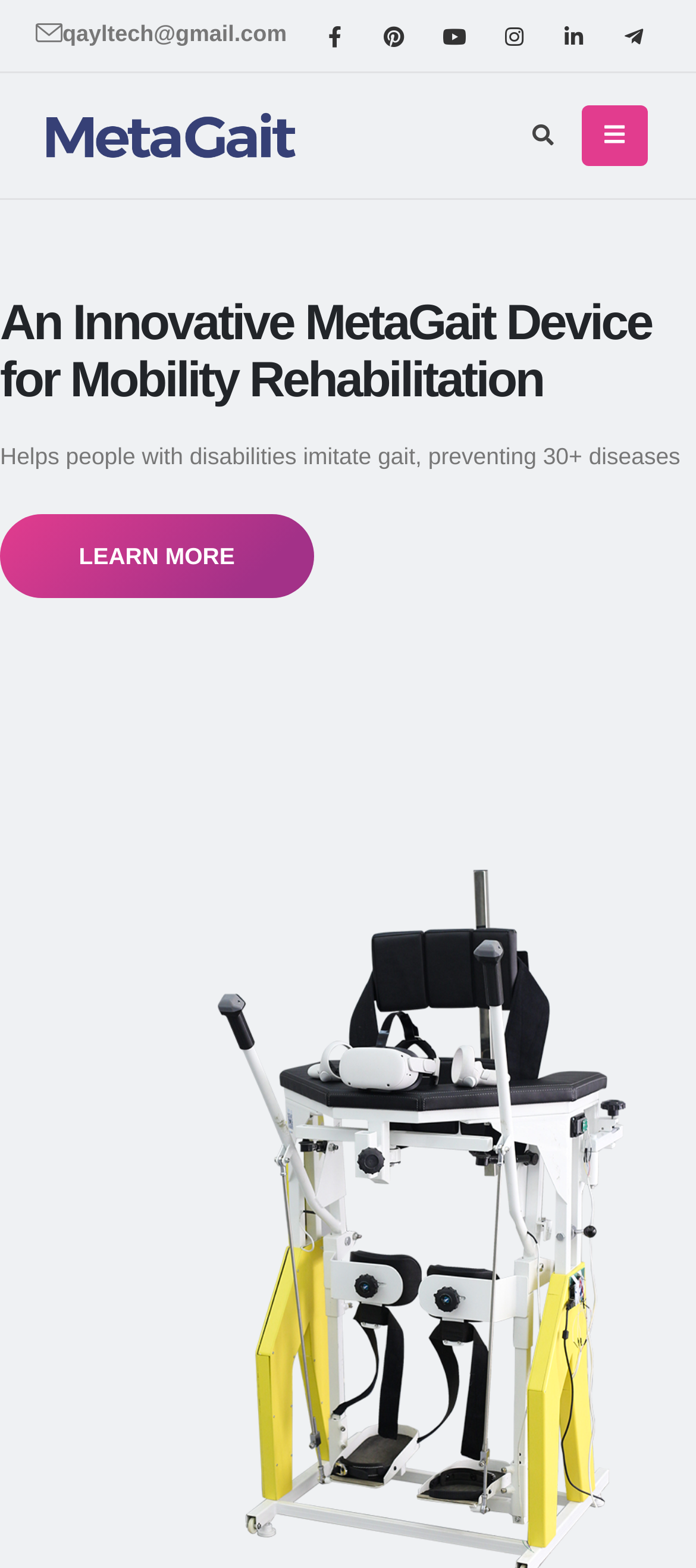Determine the bounding box coordinates for the HTML element mentioned in the following description: "Does Distilling Water Remove Lead?". The coordinates should be a list of four floats ranging from 0 to 1, represented as [left, top, right, bottom].

None